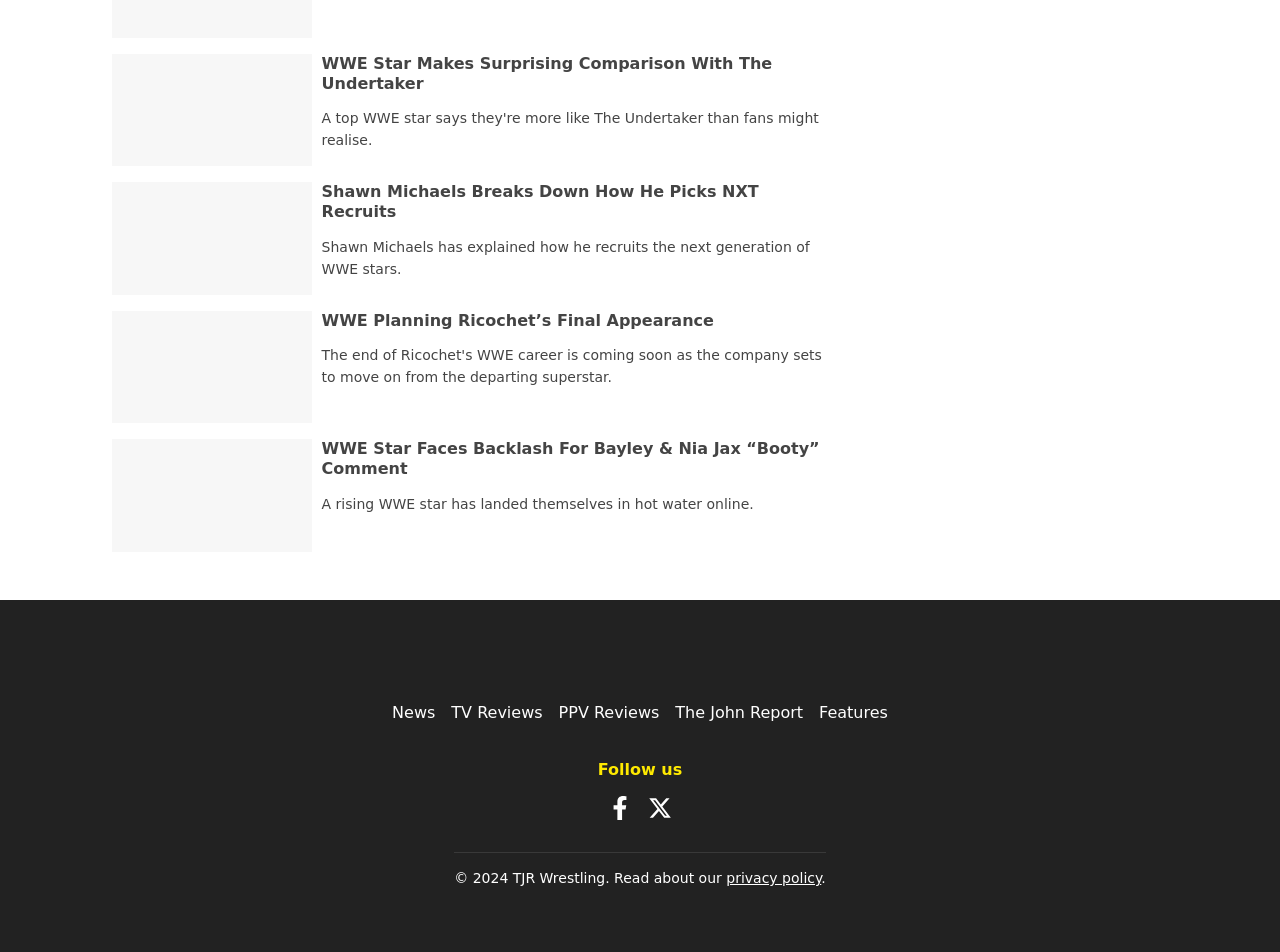Could you indicate the bounding box coordinates of the region to click in order to complete this instruction: "Go to TV Reviews page".

[0.353, 0.739, 0.424, 0.759]